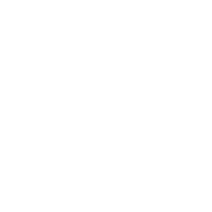Where is the White Heather Bar located?
Based on the image content, provide your answer in one word or a short phrase.

Edinburgh